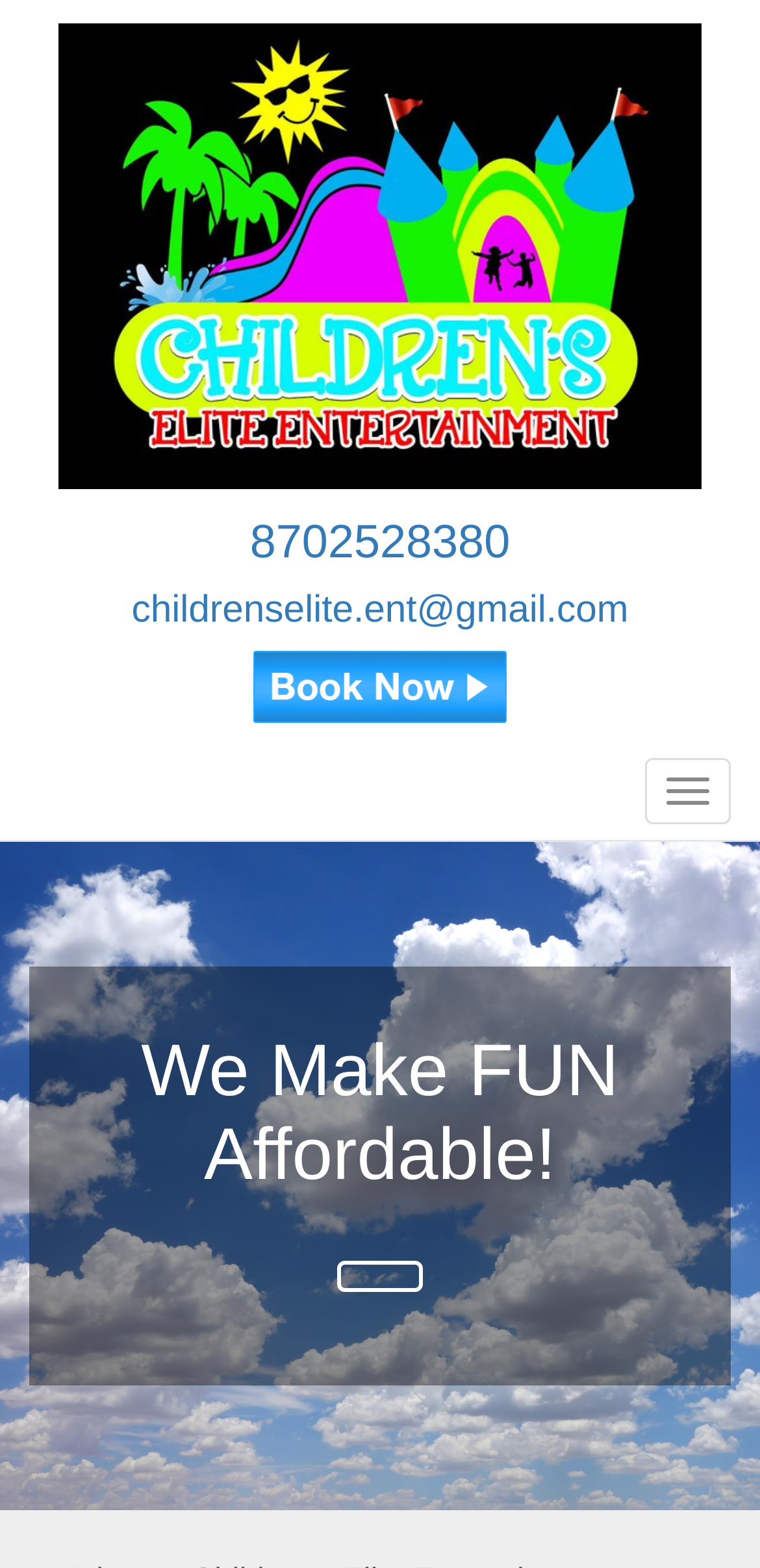What is the purpose of the 'Book Now' button?
Using the image as a reference, give a one-word or short phrase answer.

To book an event